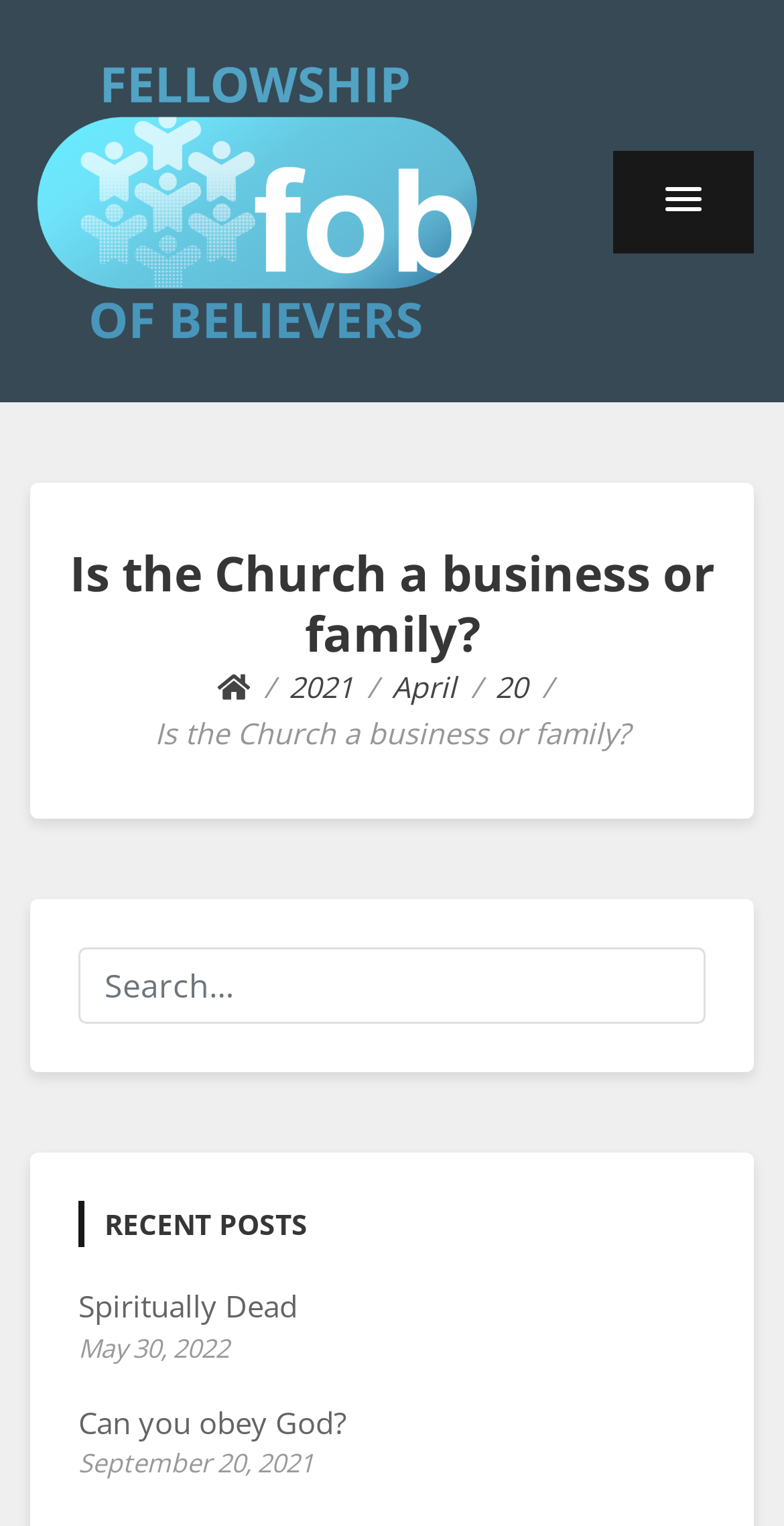Extract the main headline from the webpage and generate its text.

Is the Church a business or family?